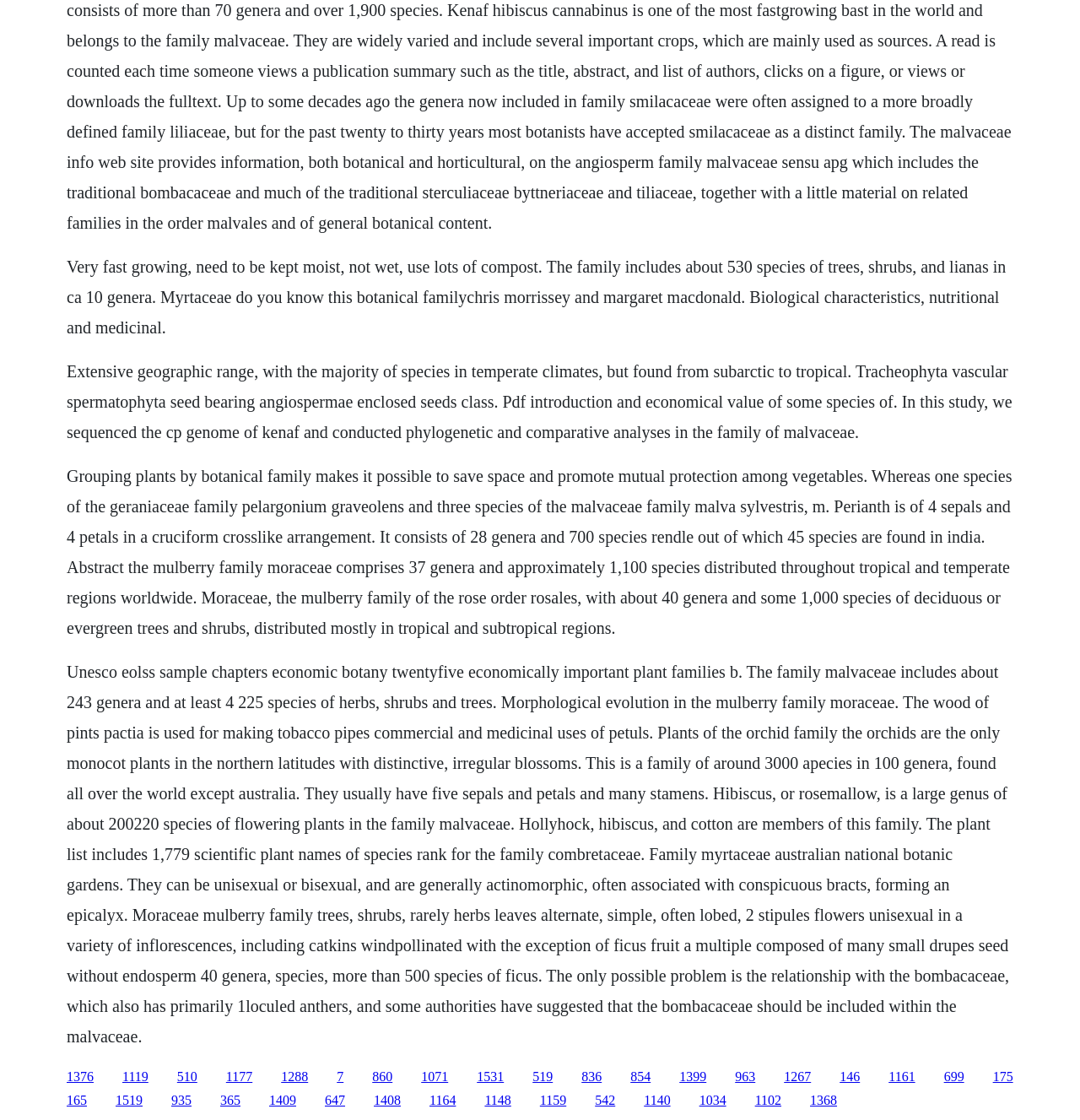Locate the bounding box coordinates of the segment that needs to be clicked to meet this instruction: "Discover the characteristics of Moraceae family".

[0.062, 0.591, 0.934, 0.933]